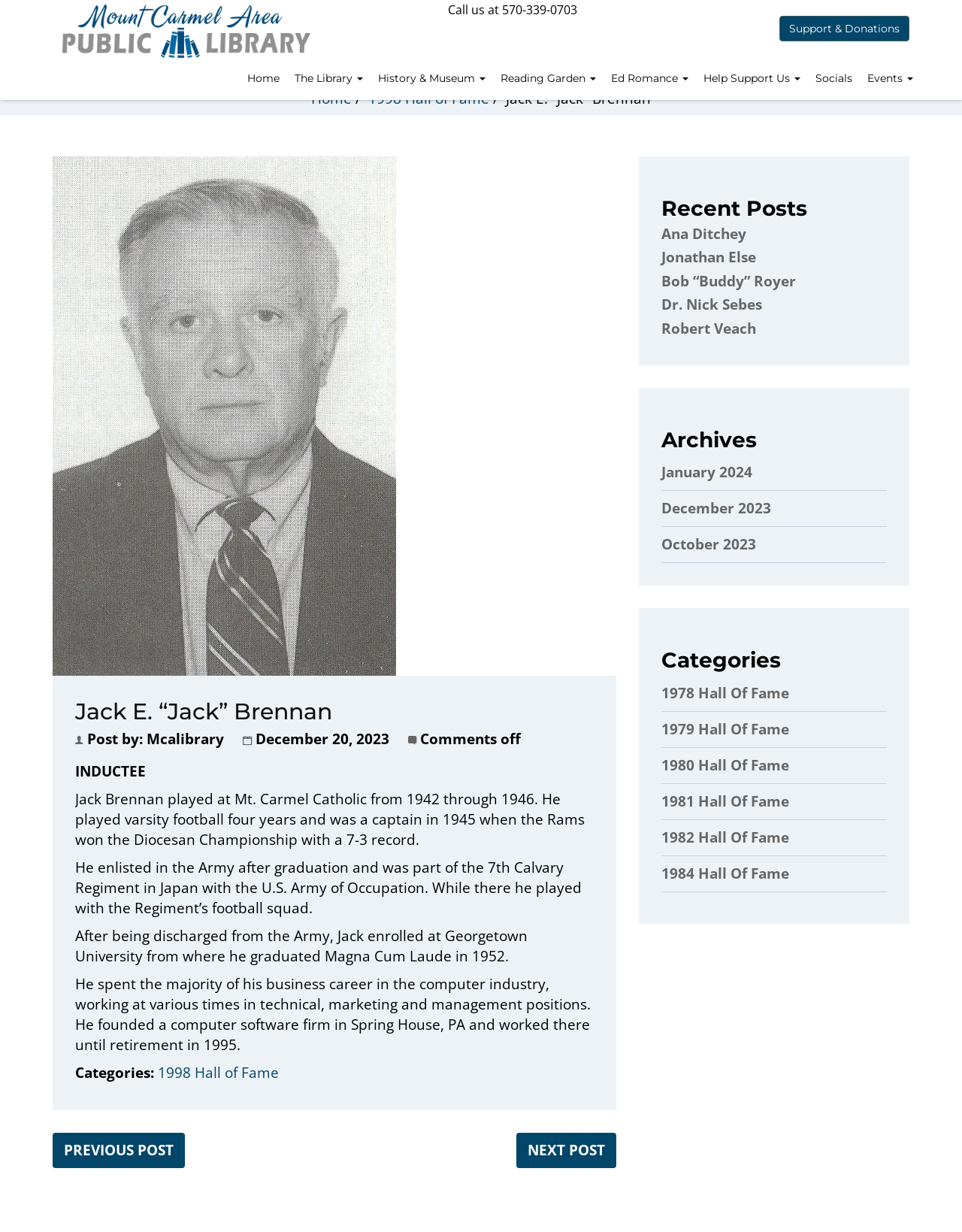Specify the bounding box coordinates for the region that must be clicked to perform the given instruction: "Call the library".

[0.466, 0.001, 0.6, 0.015]